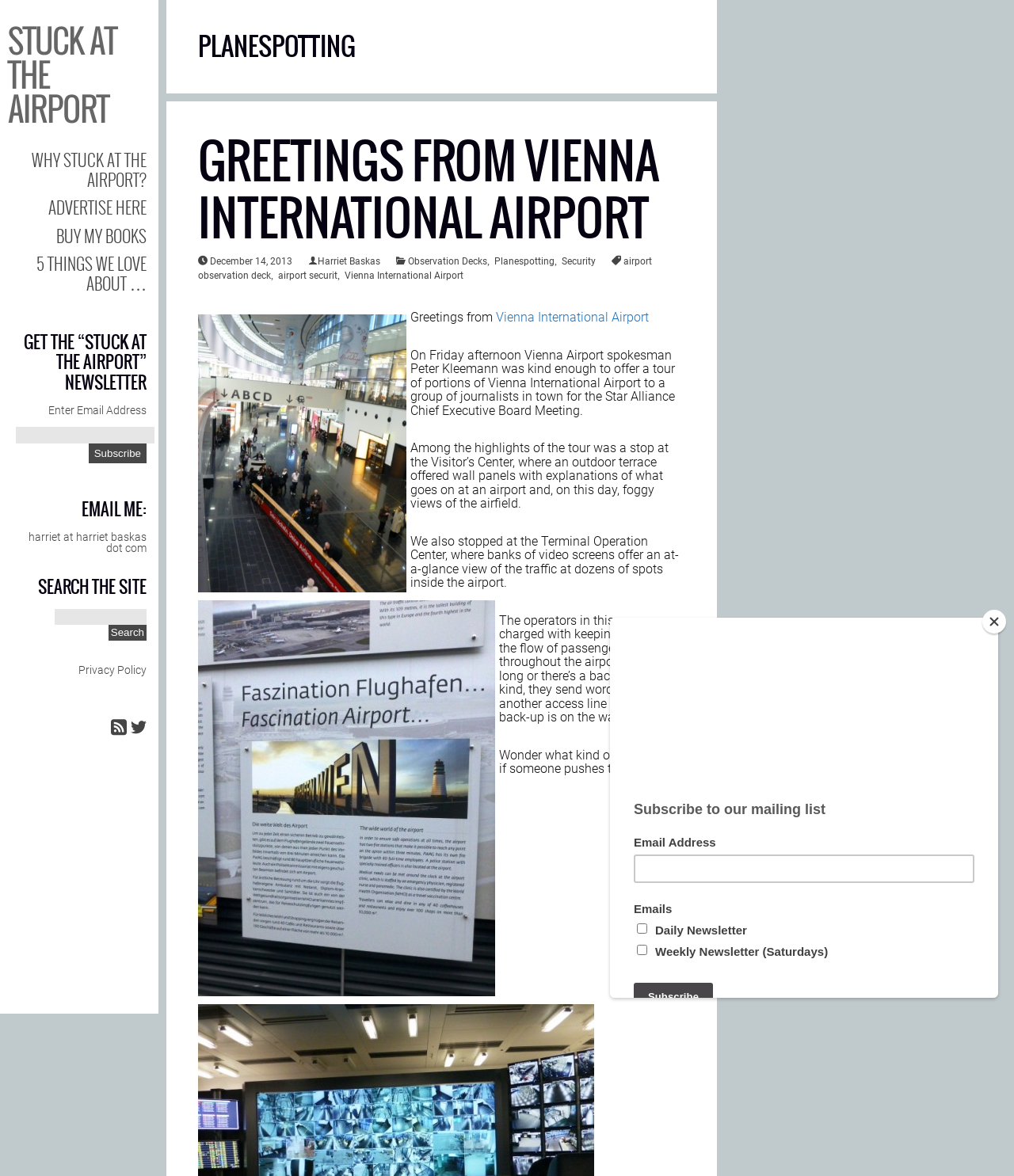What is the name of the airport in the article?
Based on the image, provide your answer in one word or phrase.

Vienna International Airport